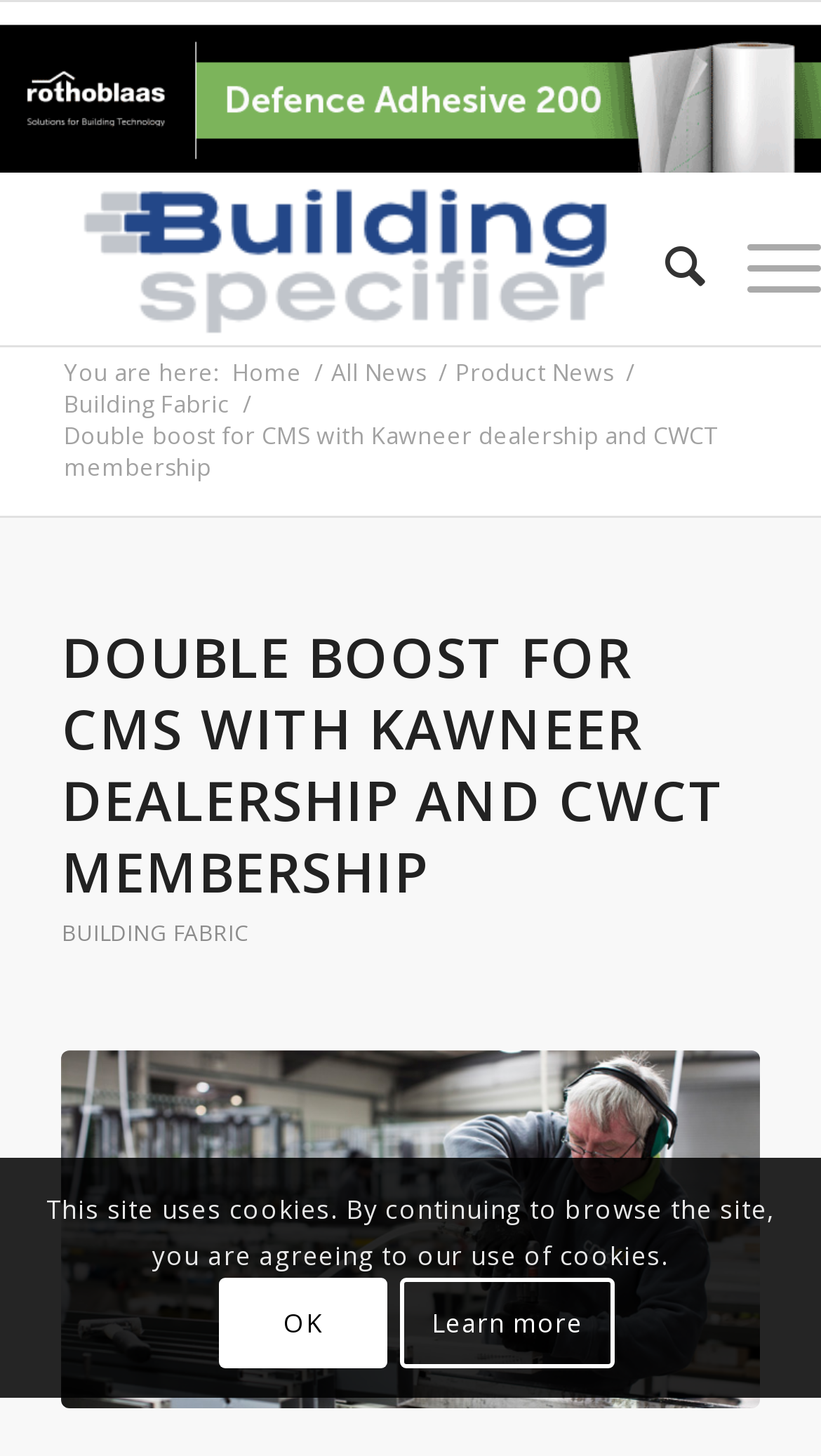How many images are there at the top of the webpage? Please answer the question using a single word or phrase based on the image.

2